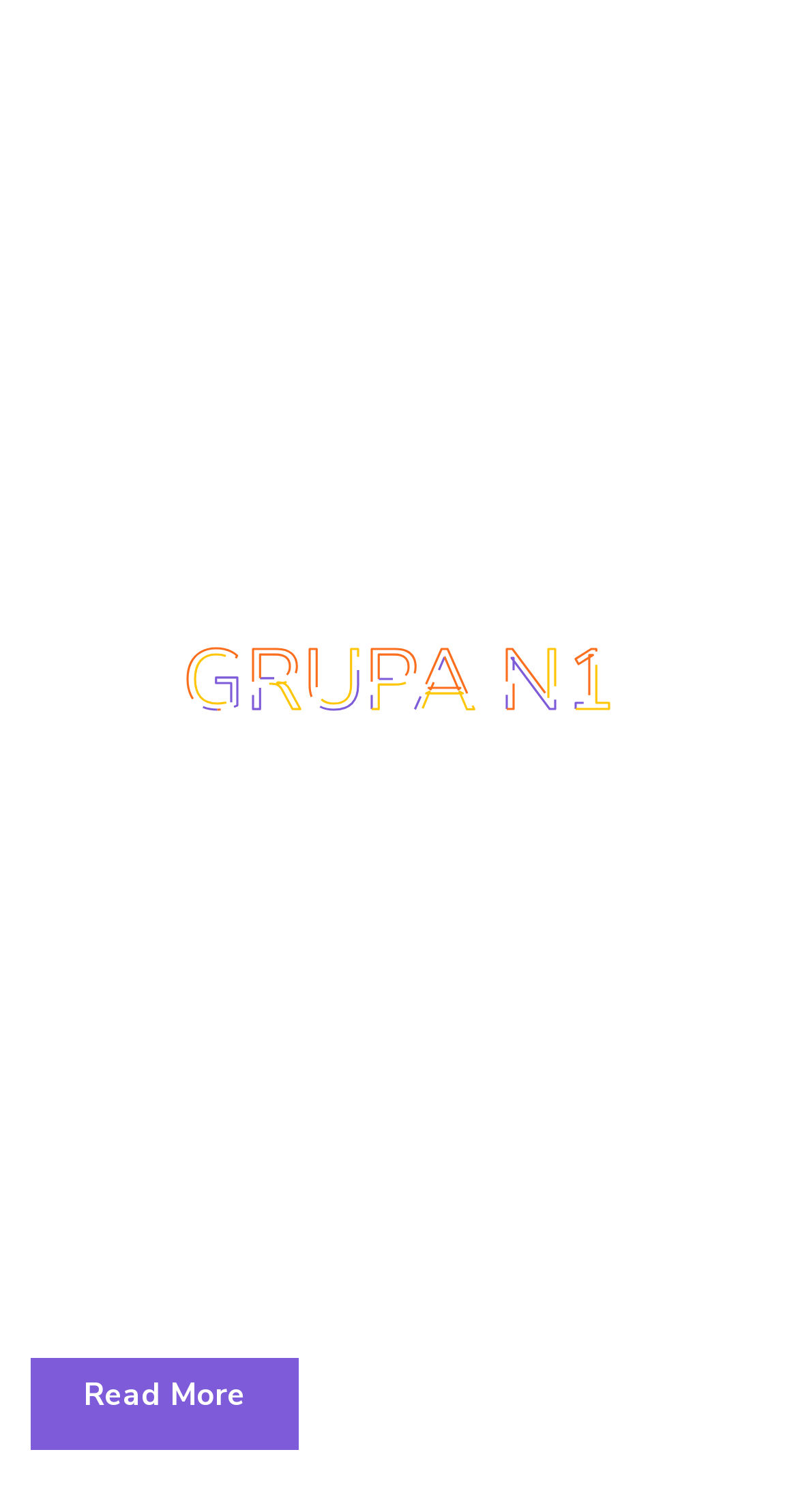How many articles are on the webpage? Examine the screenshot and reply using just one word or a brief phrase.

4